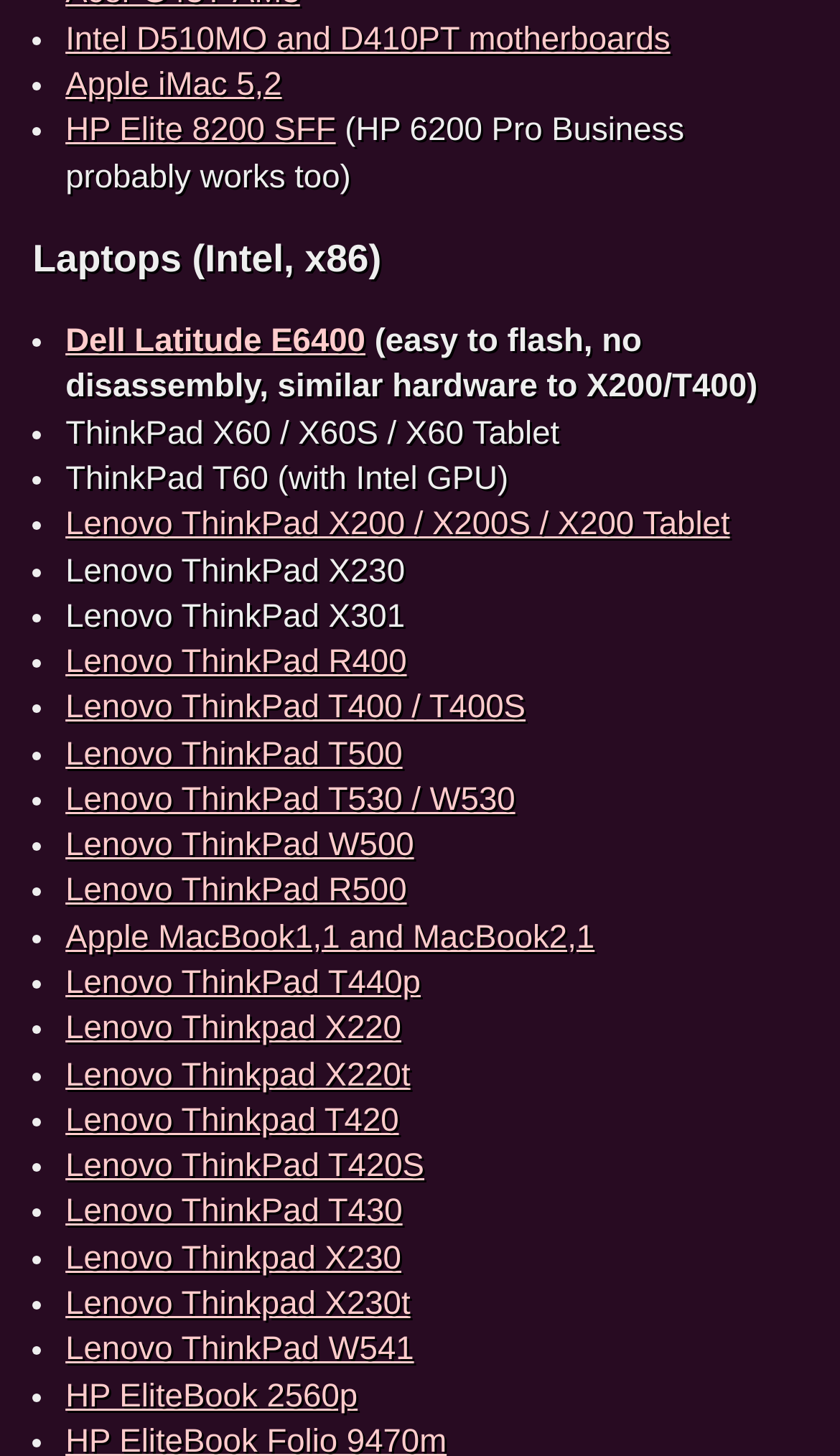Locate the bounding box coordinates of the element you need to click to accomplish the task described by this instruction: "Check Obituaries".

None